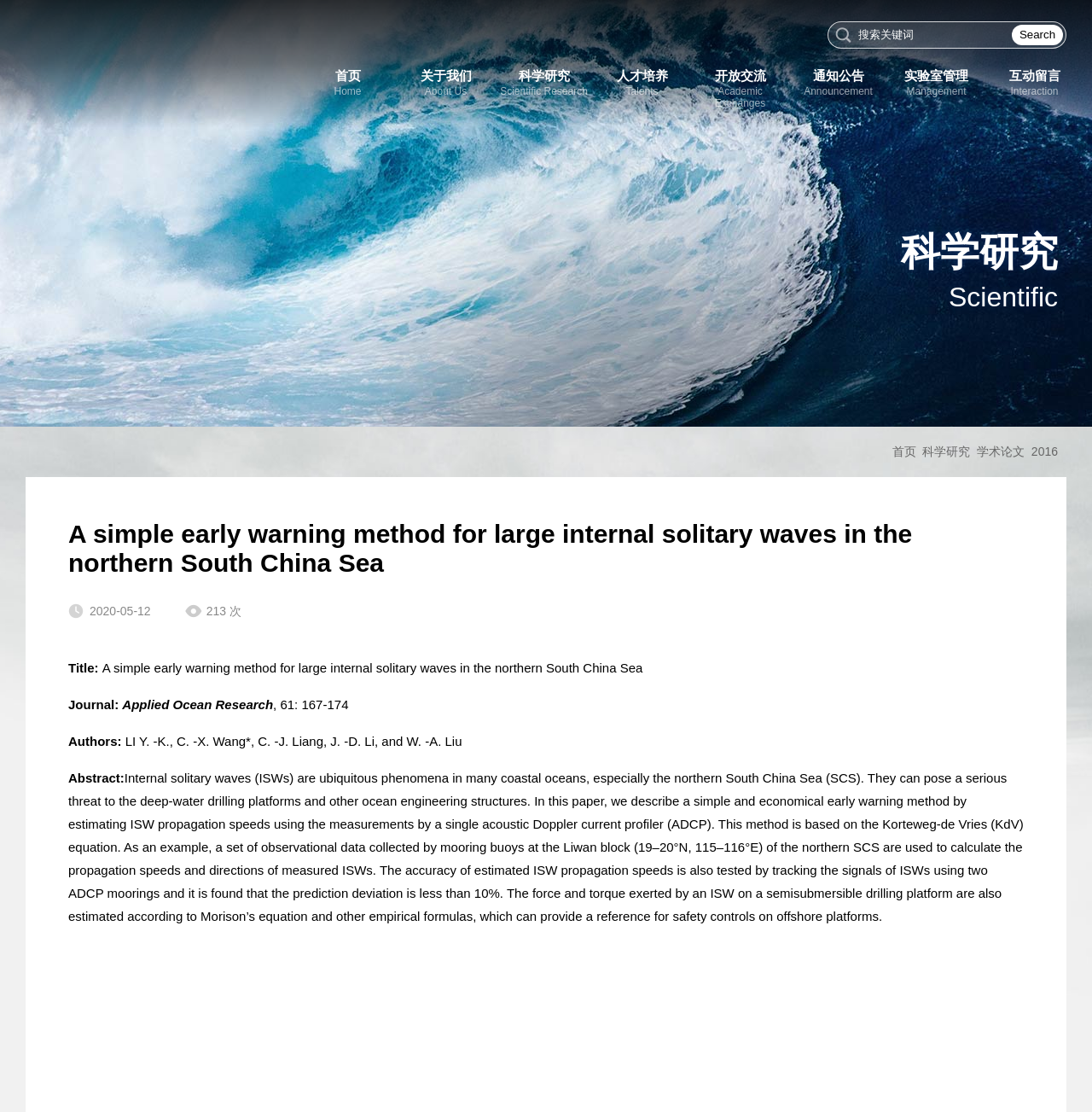Identify the bounding box coordinates for the region of the element that should be clicked to carry out the instruction: "Click on the 'About Us' link". The bounding box coordinates should be four float numbers between 0 and 1, i.e., [left, top, right, bottom].

[0.363, 0.05, 0.453, 0.088]